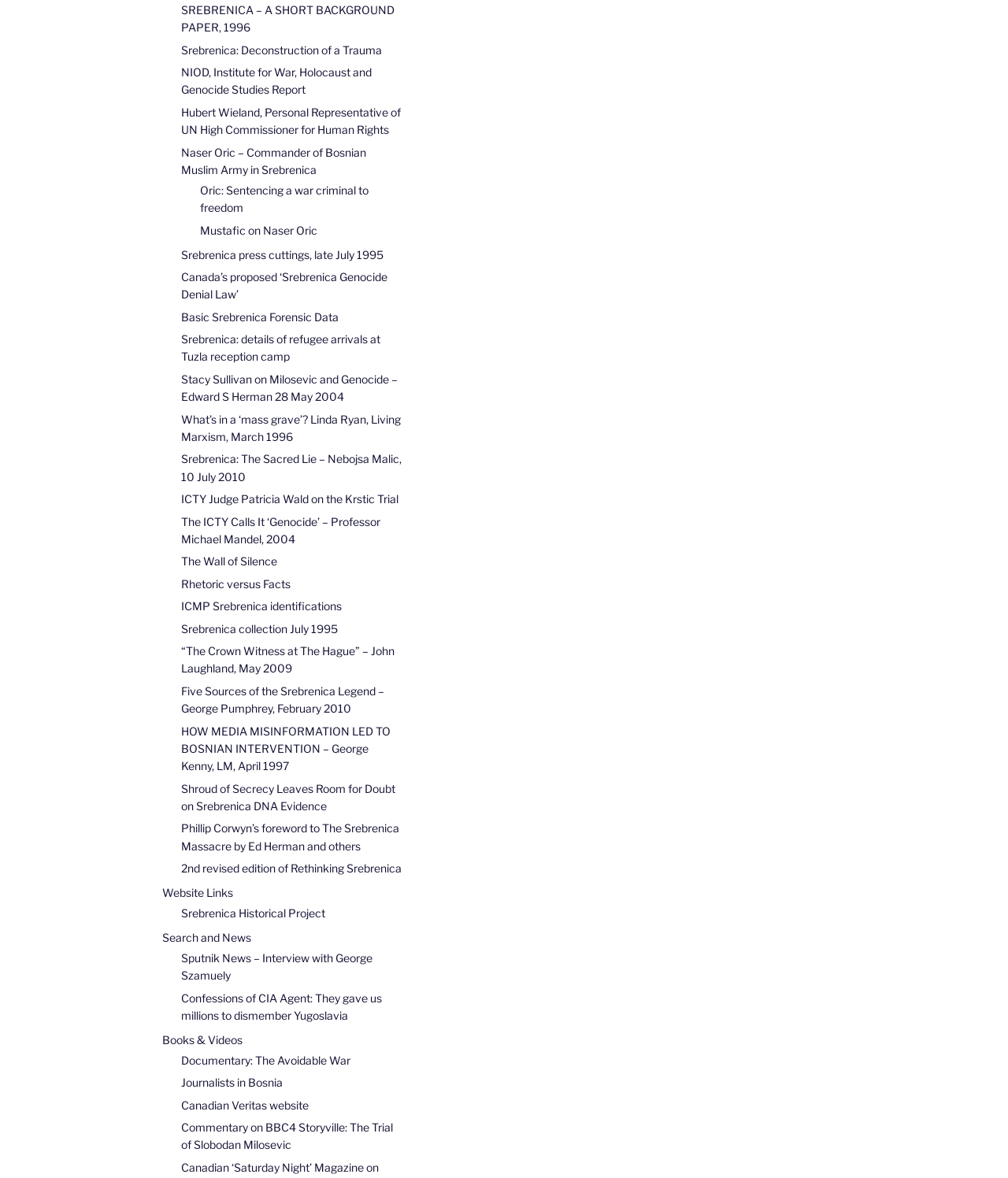Give a one-word or phrase response to the following question: Can I find books and videos on this webpage?

Yes